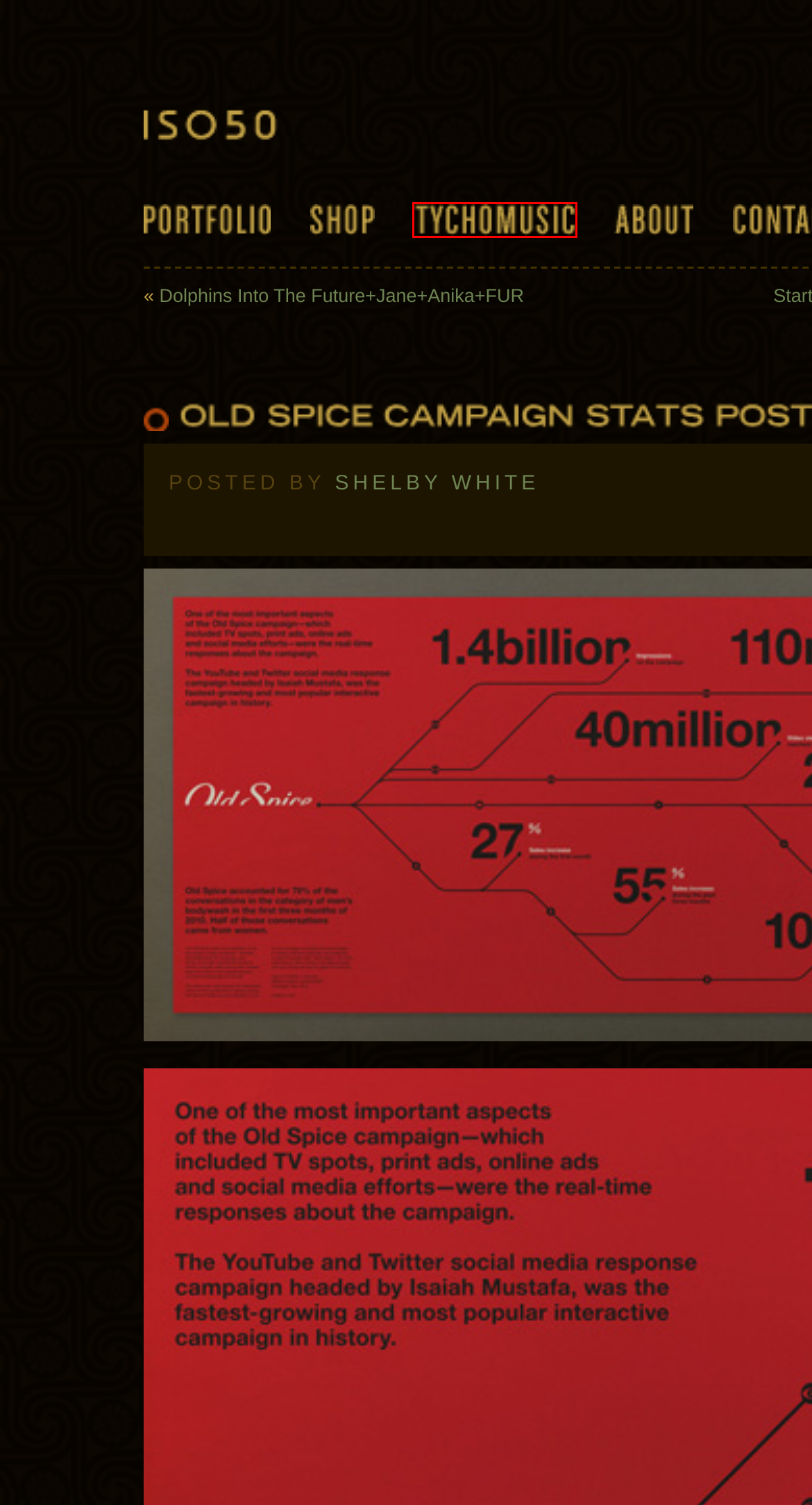View the screenshot of the webpage containing a red bounding box around a UI element. Select the most fitting webpage description for the new page shown after the element in the red bounding box is clicked. Here are the candidates:
A. July » 2010 » ISO50 Blog – The Blog of Scott Hansen (Tycho / ISO50)
B. Tycho
C. April » 2019 » ISO50 Blog – The Blog of Scott Hansen (Tycho / ISO50)
D. September » 2007 » ISO50 Blog – The Blog of Scott Hansen (Tycho / ISO50)
E. About ISO50 » ISO50 Blog – The Blog of Scott Hansen (Tycho / ISO50)
F. Concert » ISO50 Blog – The Blog of Scott Hansen (Tycho / ISO50)
G. Dear Adobe » ISO50 Blog – The Blog of Scott Hansen (Tycho / ISO50)
H. Shelby White » ISO50 Blog – The Blog of Scott Hansen (Tycho / ISO50)

B